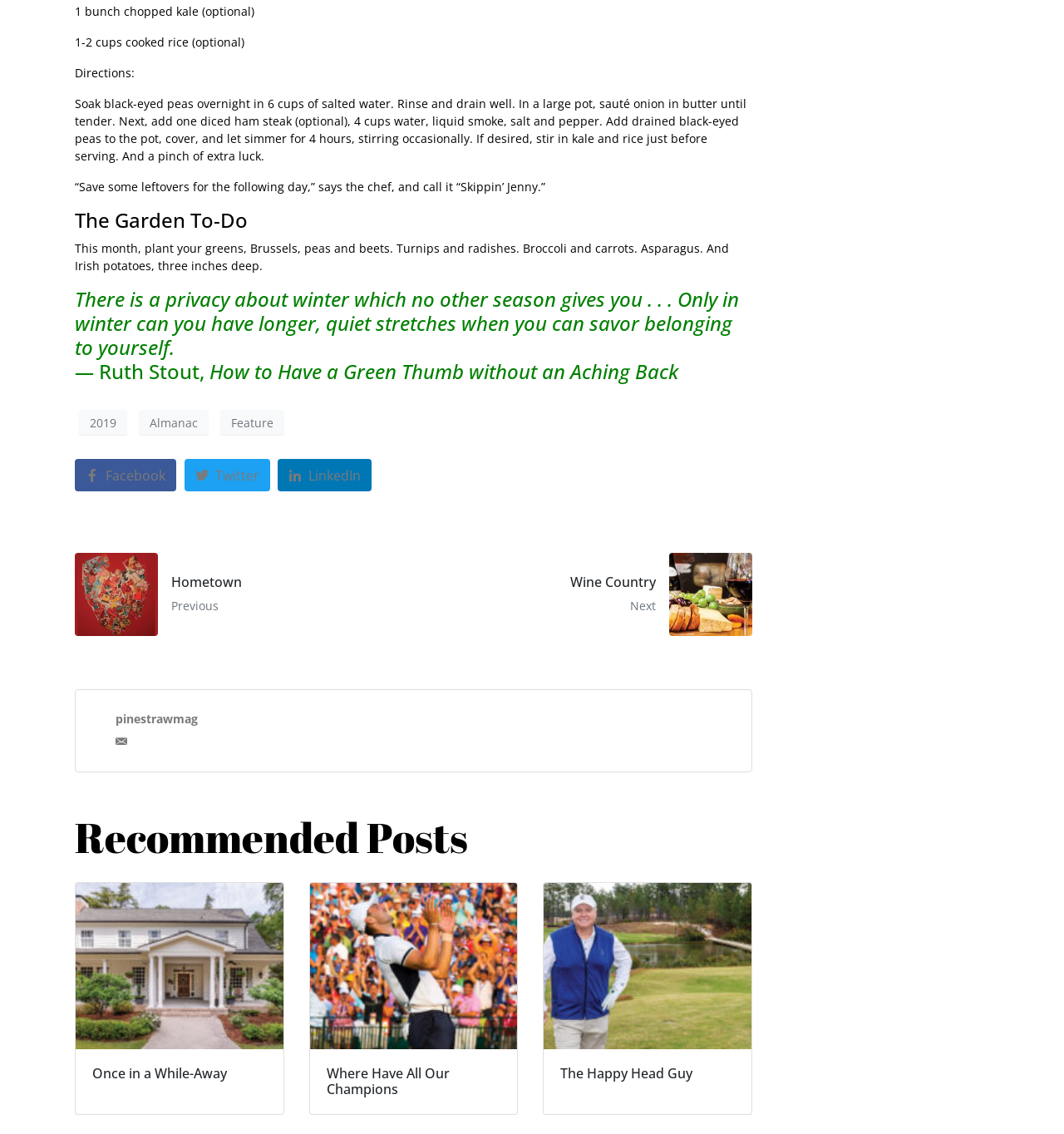Pinpoint the bounding box coordinates of the area that should be clicked to complete the following instruction: "Click on '2019'". The coordinates must be given as four float numbers between 0 and 1, i.e., [left, top, right, bottom].

[0.074, 0.362, 0.12, 0.384]